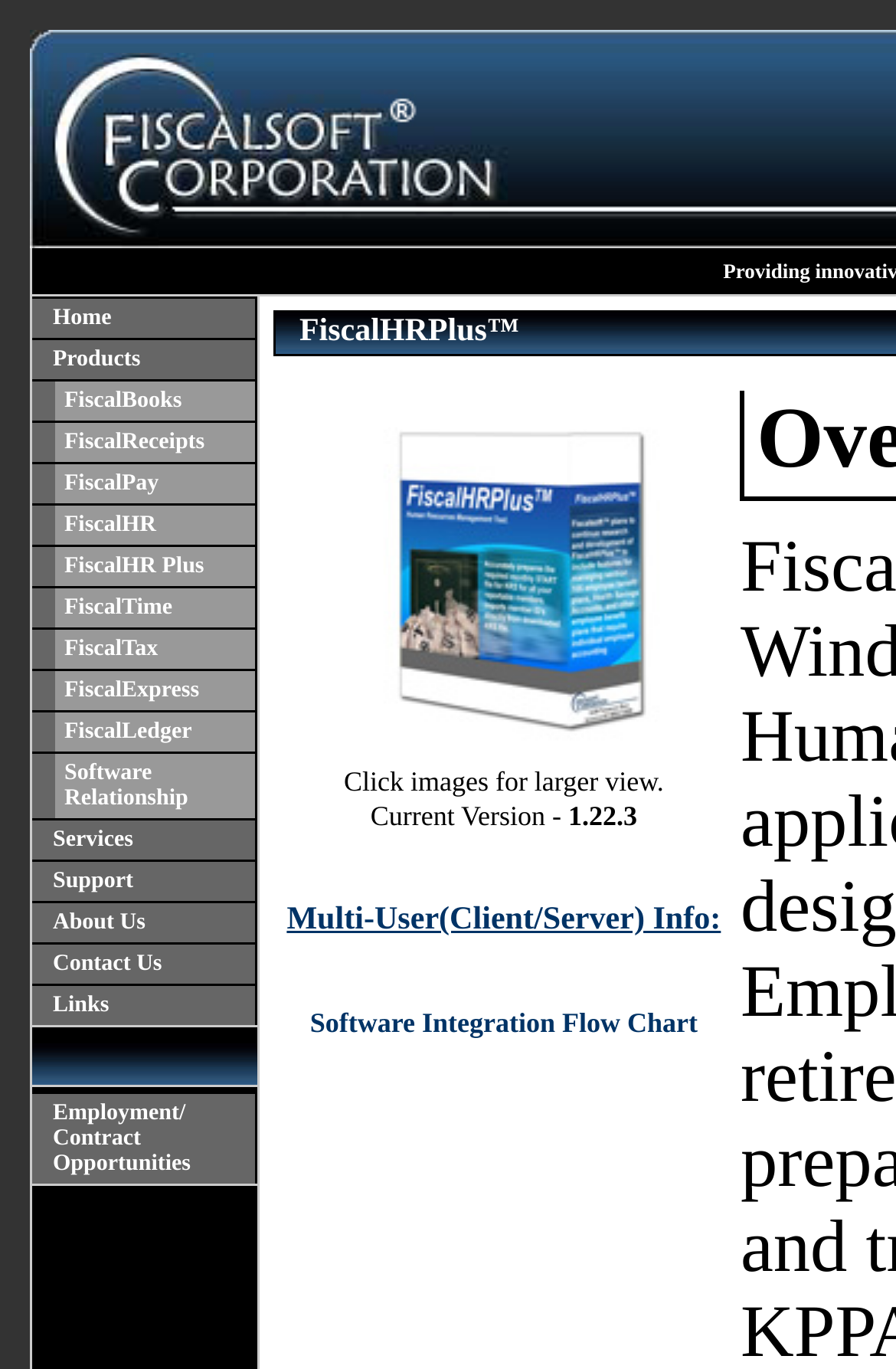Extract the bounding box coordinates for the described element: "FiscalHR Plus". The coordinates should be represented as four float numbers between 0 and 1: [left, top, right, bottom].

[0.036, 0.4, 0.288, 0.428]